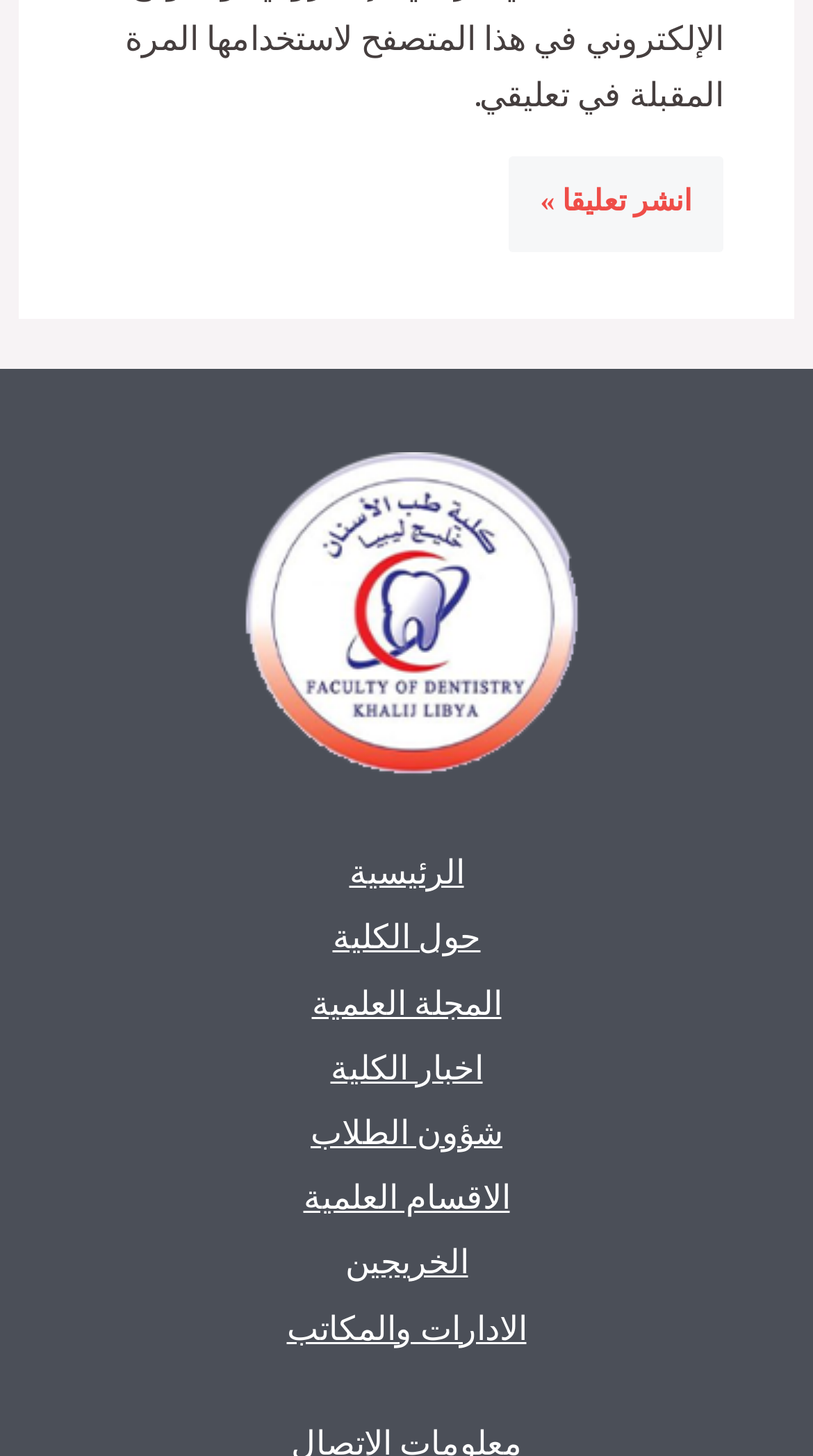What is the position of the navigation element?
Using the visual information, reply with a single word or short phrase.

Bottom left